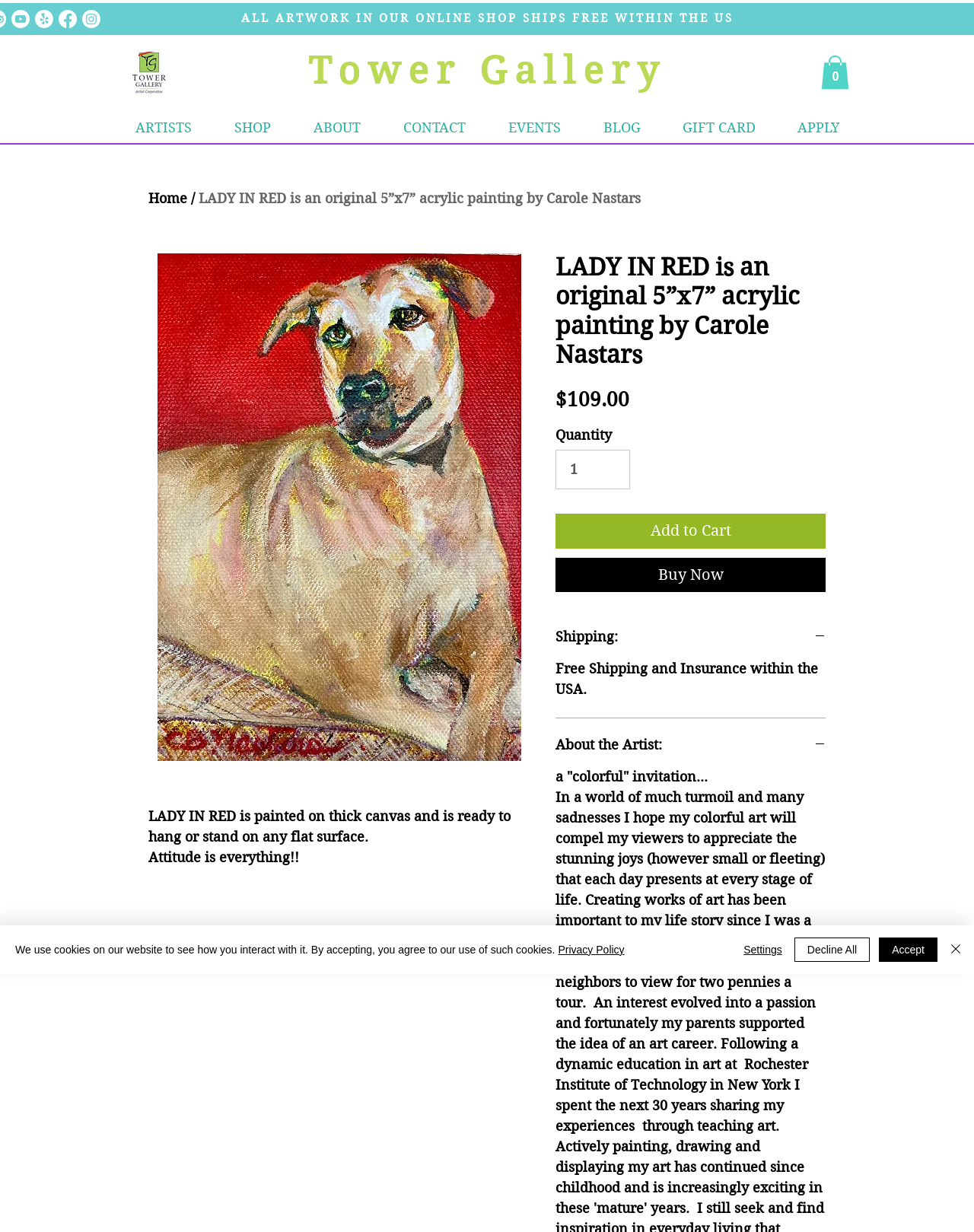Please mark the bounding box coordinates of the area that should be clicked to carry out the instruction: "View the 'LADY IN RED' painting details".

[0.57, 0.205, 0.848, 0.3]